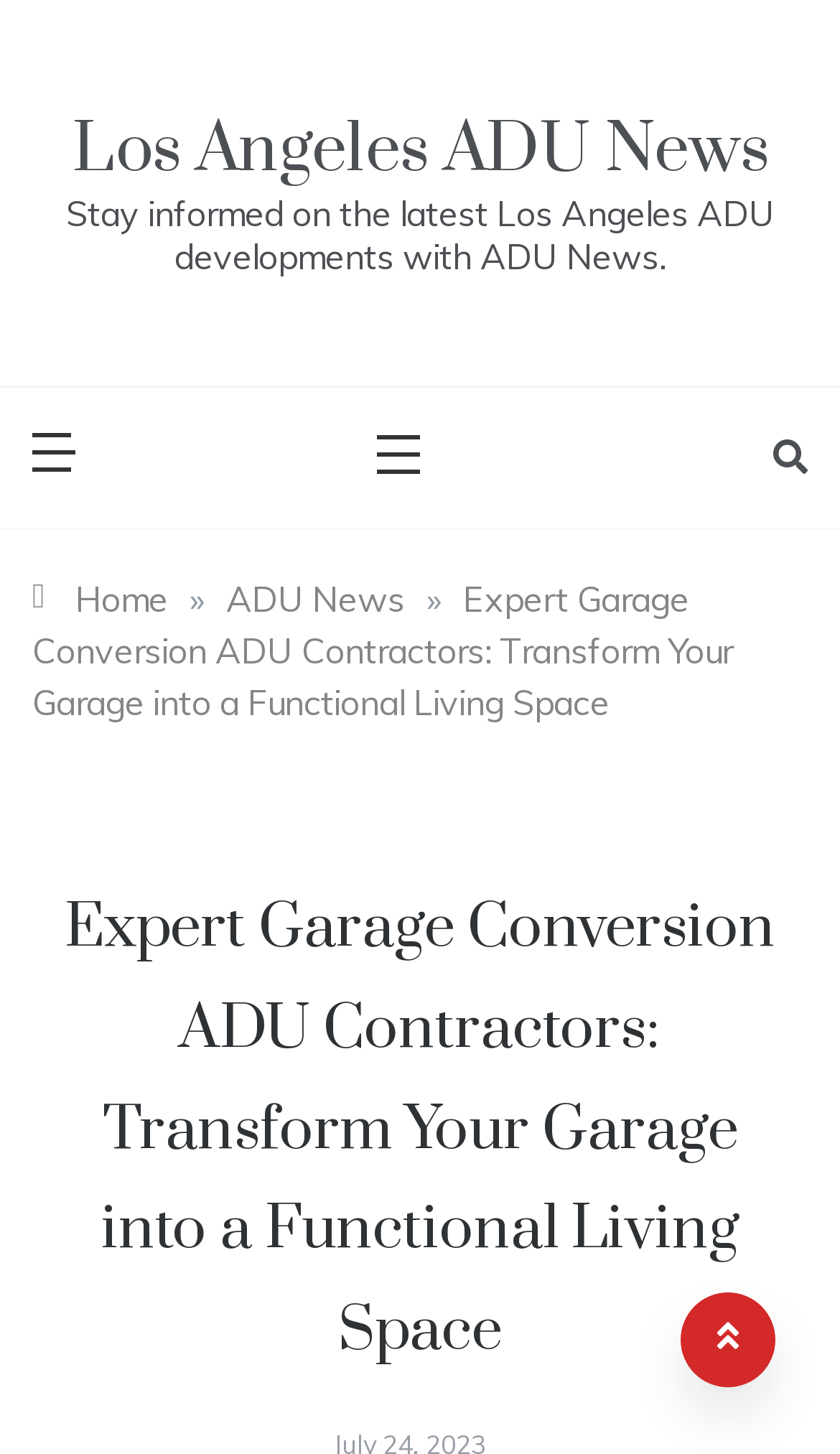Describe all visible elements and their arrangement on the webpage.

The webpage is about expert garage conversion ADU contractors, specifically in Los Angeles. At the top, there is a heading that reads "Los Angeles ADU News" with a link to the same title. Below this, there is a brief description that says "Stay informed on the latest Los Angeles ADU developments with ADU News." 

On the top left, there are two buttons, one smaller than the other, but their purposes are not specified. 

A navigation section, labeled as "Breadcrumbs", is located below the buttons. It contains a link to the "Home" page, indicated by a house icon, followed by a "»" symbol, then a link to "ADU News", and finally a text that reads "Expert Garage Conversion ADU Contractors: Transform Your Garage into a Functional Living Space". This text is also a heading that spans almost the entire width of the page, from the top left to the bottom right.

At the very bottom right of the page, there is a link with a icon, but its purpose is not specified.